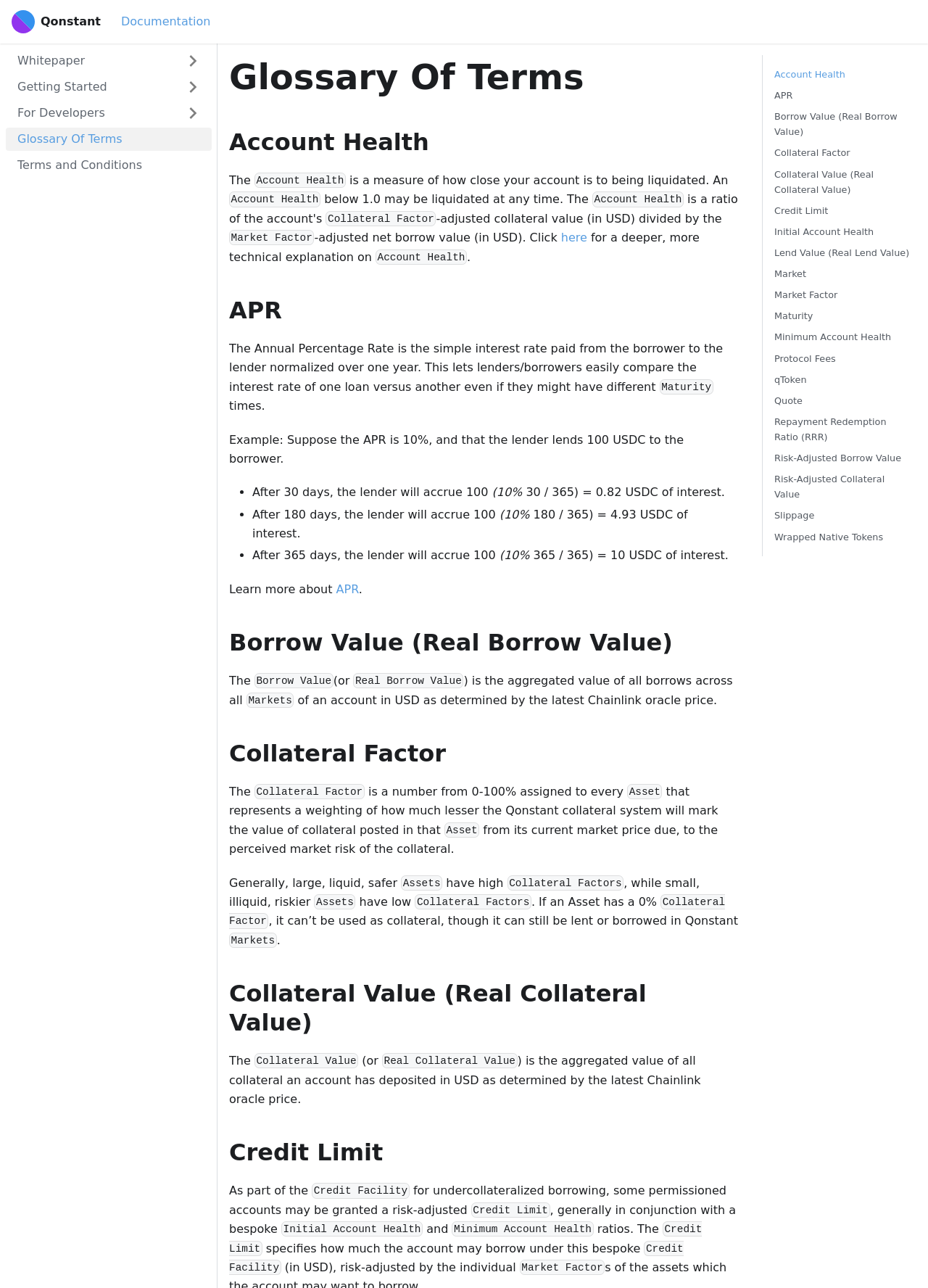Determine the bounding box coordinates for the clickable element to execute this instruction: "Read about Collateral Factor". Provide the coordinates as four float numbers between 0 and 1, i.e., [left, top, right, bottom].

[0.481, 0.574, 0.508, 0.596]